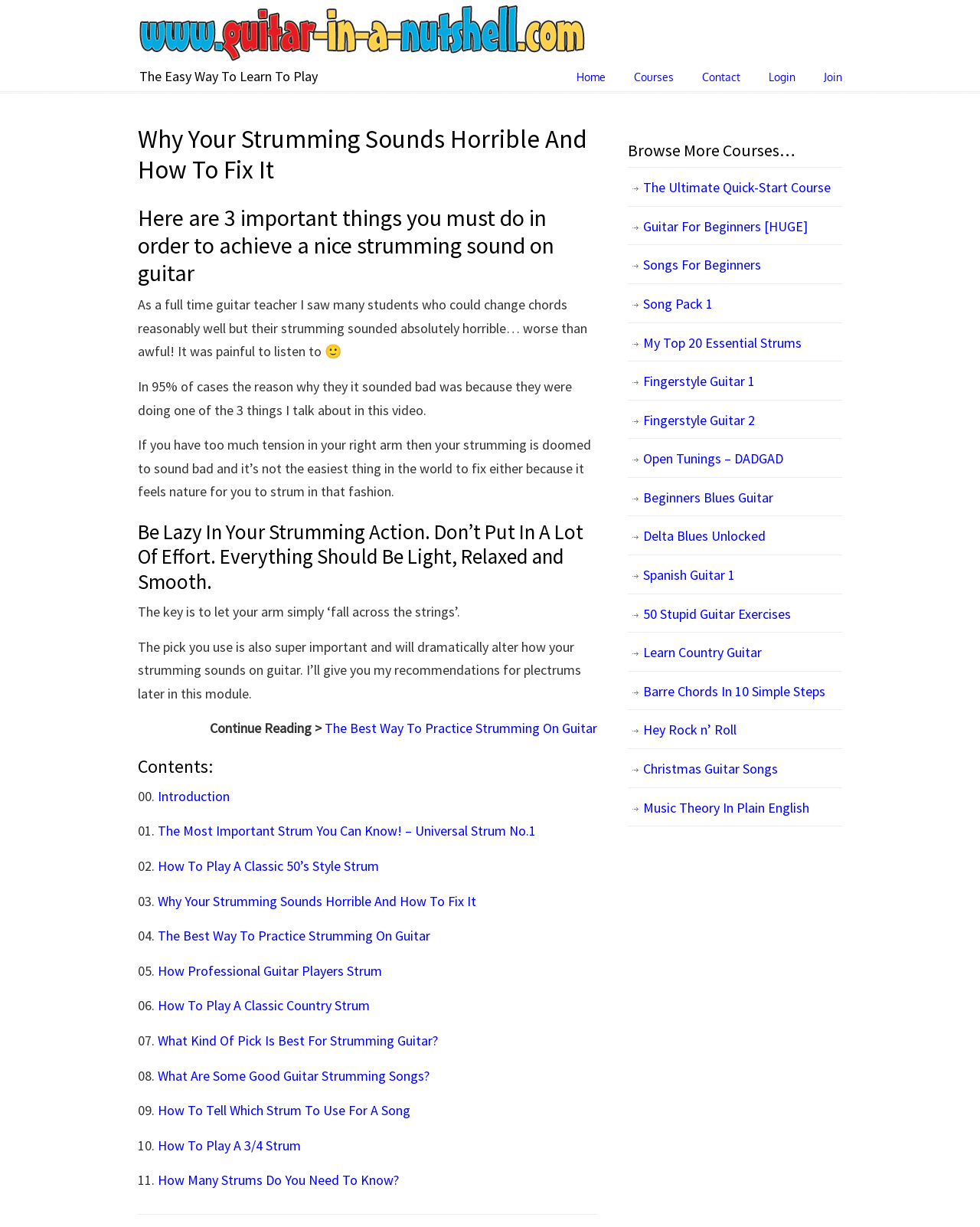How many courses are listed on this webpage? From the image, respond with a single word or brief phrase.

20